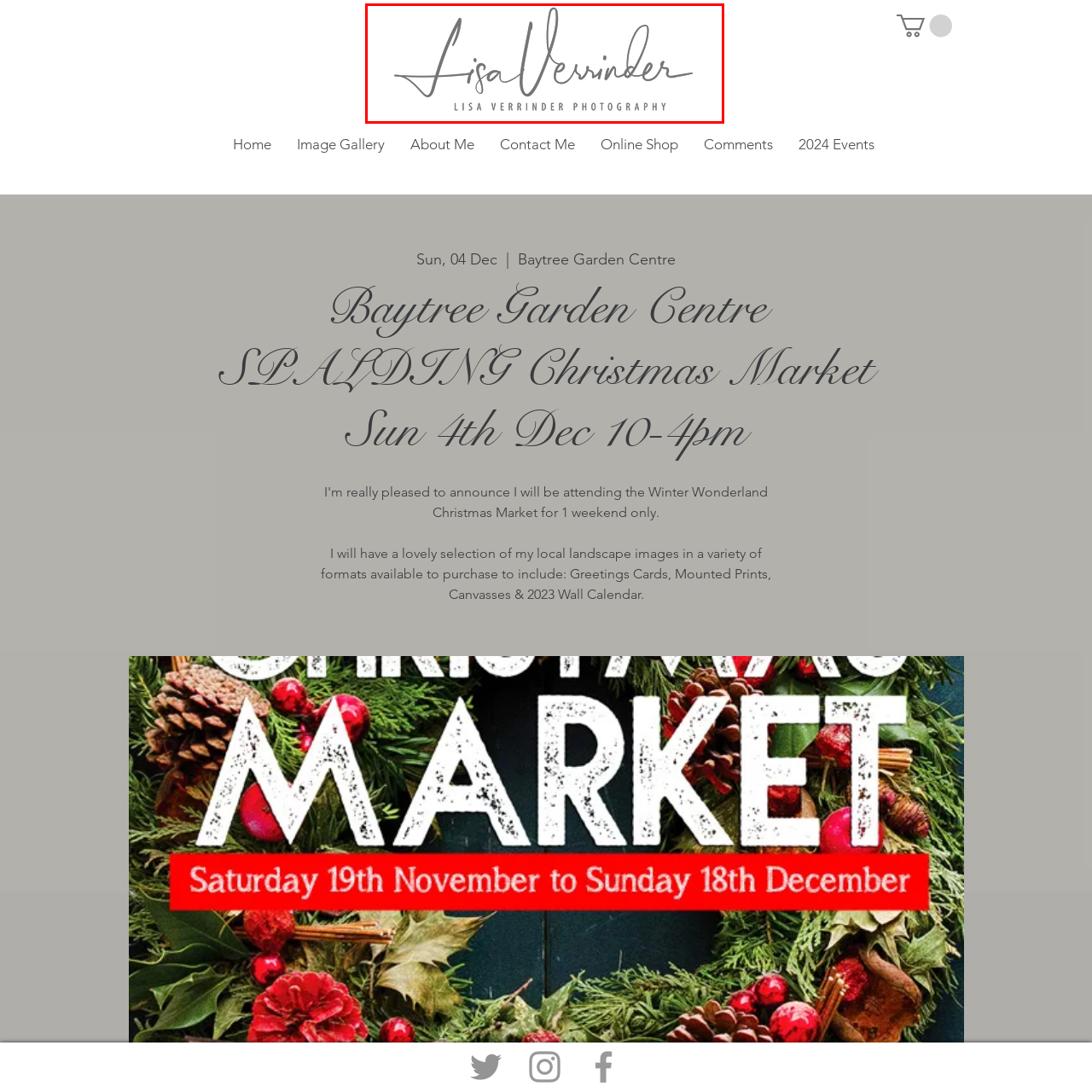Create a thorough and descriptive caption for the photo marked by the red boundary.

The image features the elegant logo of Lisa Verrinder Photography. The design prominently displays the name "Lisa Verrinder" in a stylish, flowing script, conveying a sense of creativity and artistry. Below this, the phrase "LISA VERRINDER PHOTOGRAPHY" is written in a more structured font, providing clarity and professionalism. This logo is used to represent Lisa Verrinder's photography brand, likely emphasizing her work in capturing beautiful moments and memories. The aesthetic of the logo reflects a blend of sophistication and personal touch, inviting viewers to explore her photographic offerings.